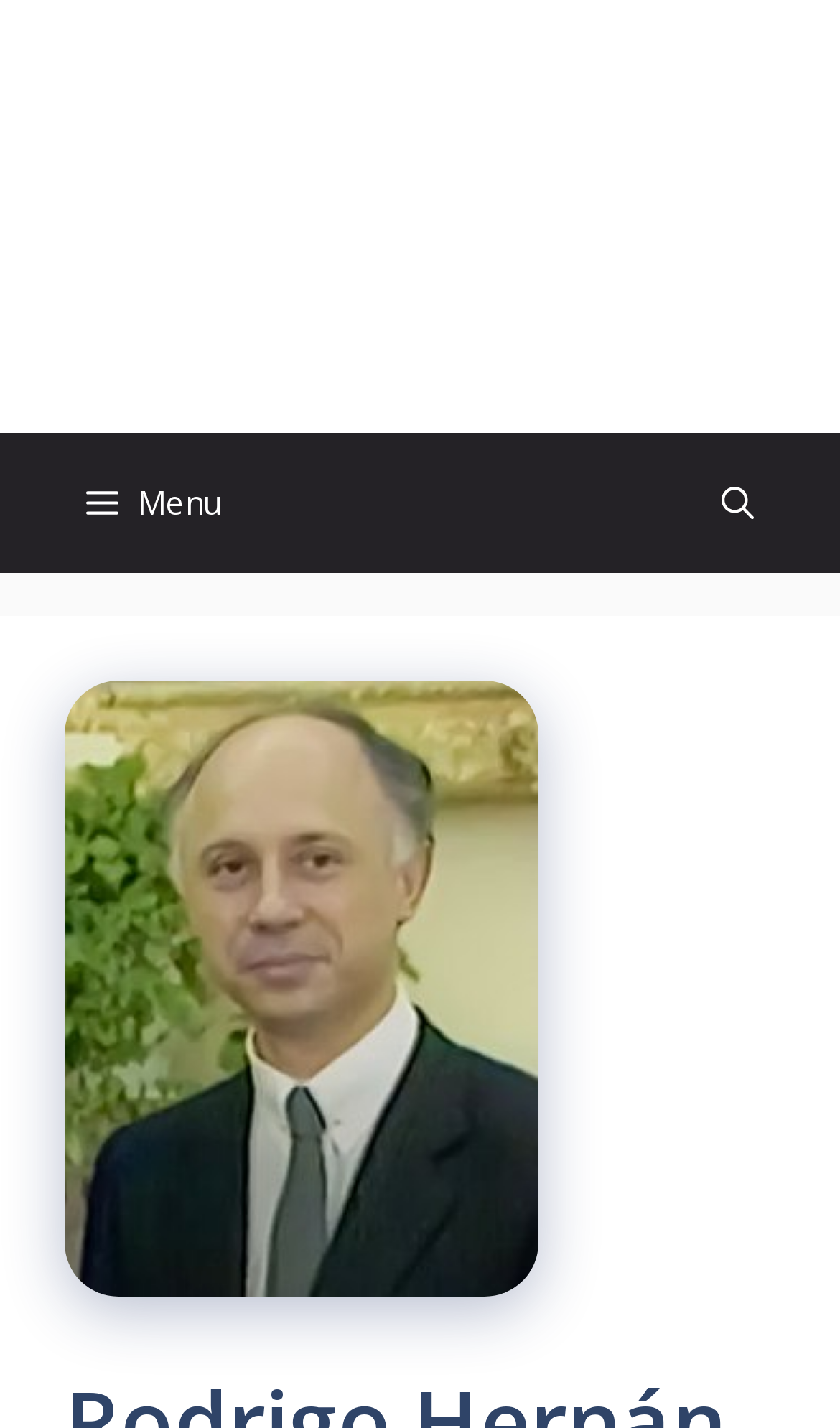How many navigation items are there?
Could you give a comprehensive explanation in response to this question?

There are two navigation items: a button labeled 'Menu' and a link labeled 'Open Search Bar', both located in the navigation bar.